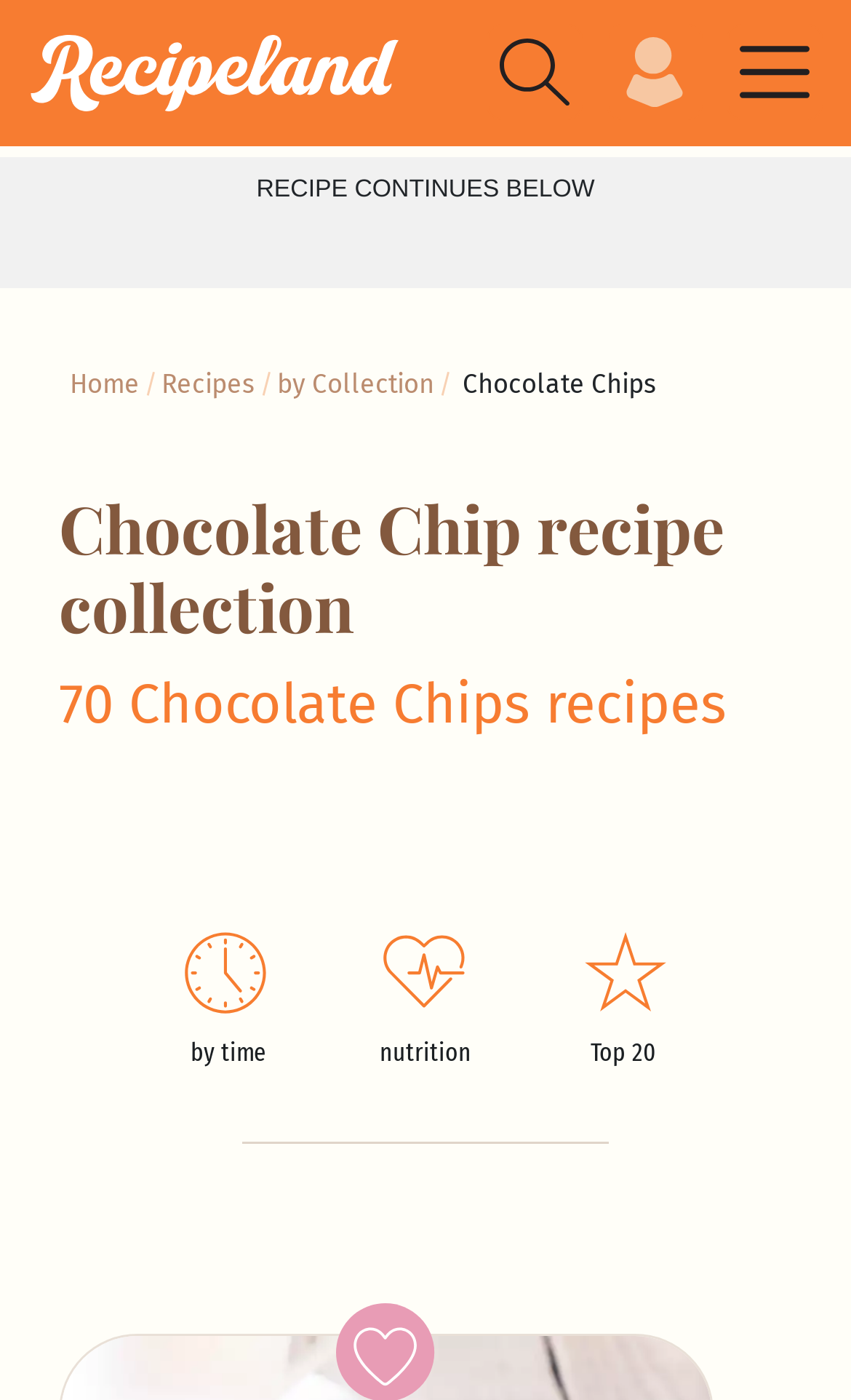What is the purpose of the button at the top right corner?
Please answer using one word or phrase, based on the screenshot.

Toggle menu